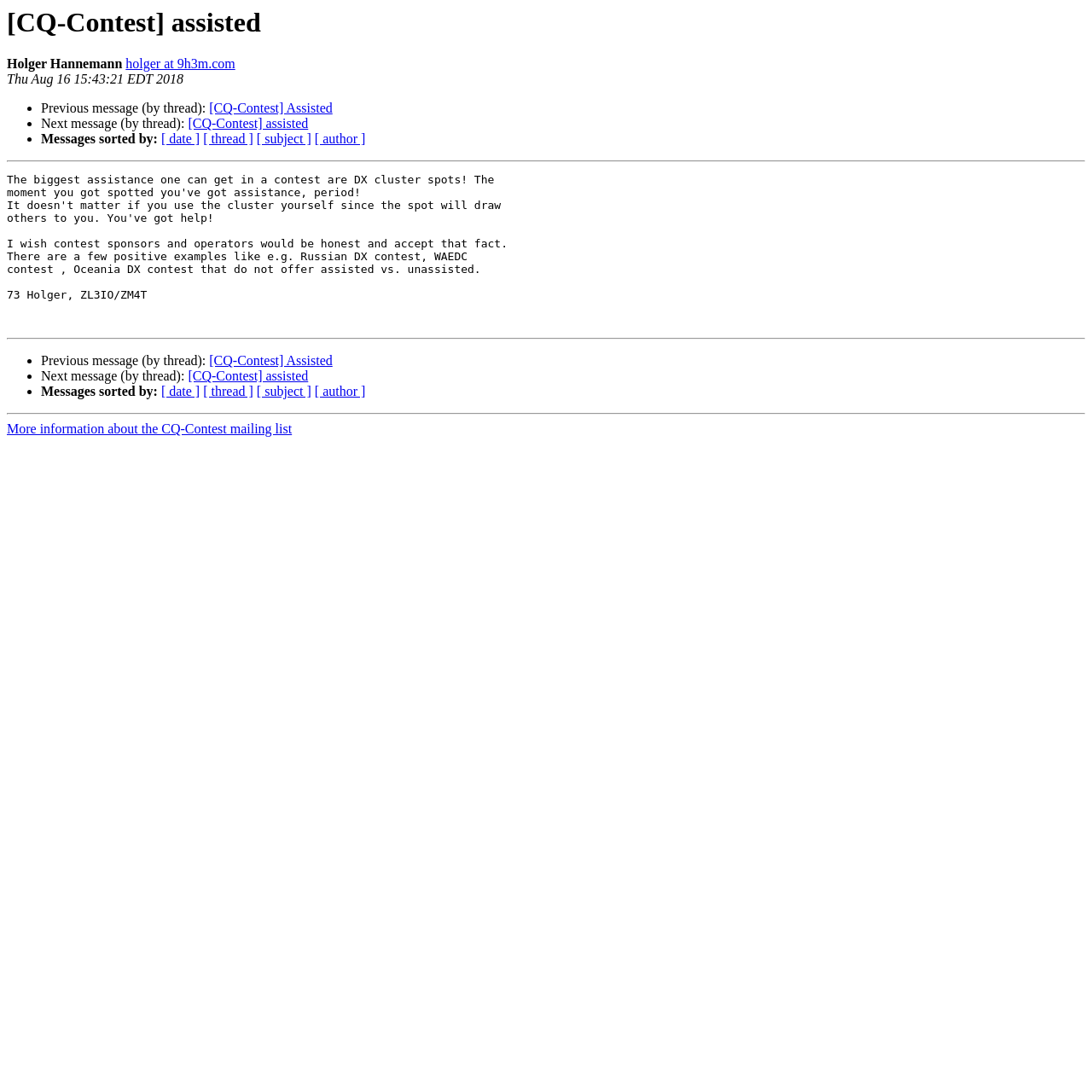What is the date of this message?
Using the image provided, answer with just one word or phrase.

Thu Aug 16 15:43:21 EDT 2018